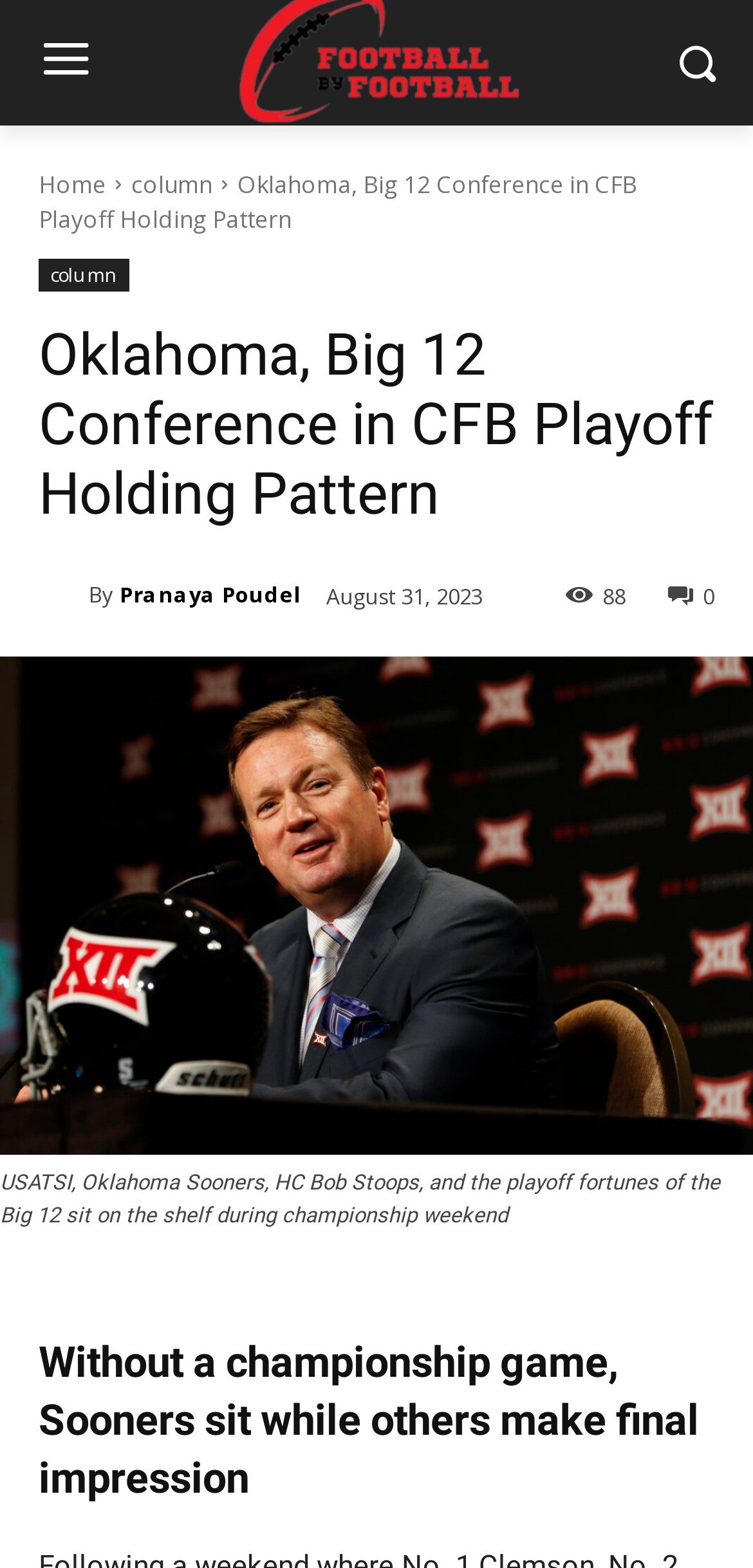Please answer the following question using a single word or phrase: 
What is the topic of the article?

Oklahoma and CFB Playoff